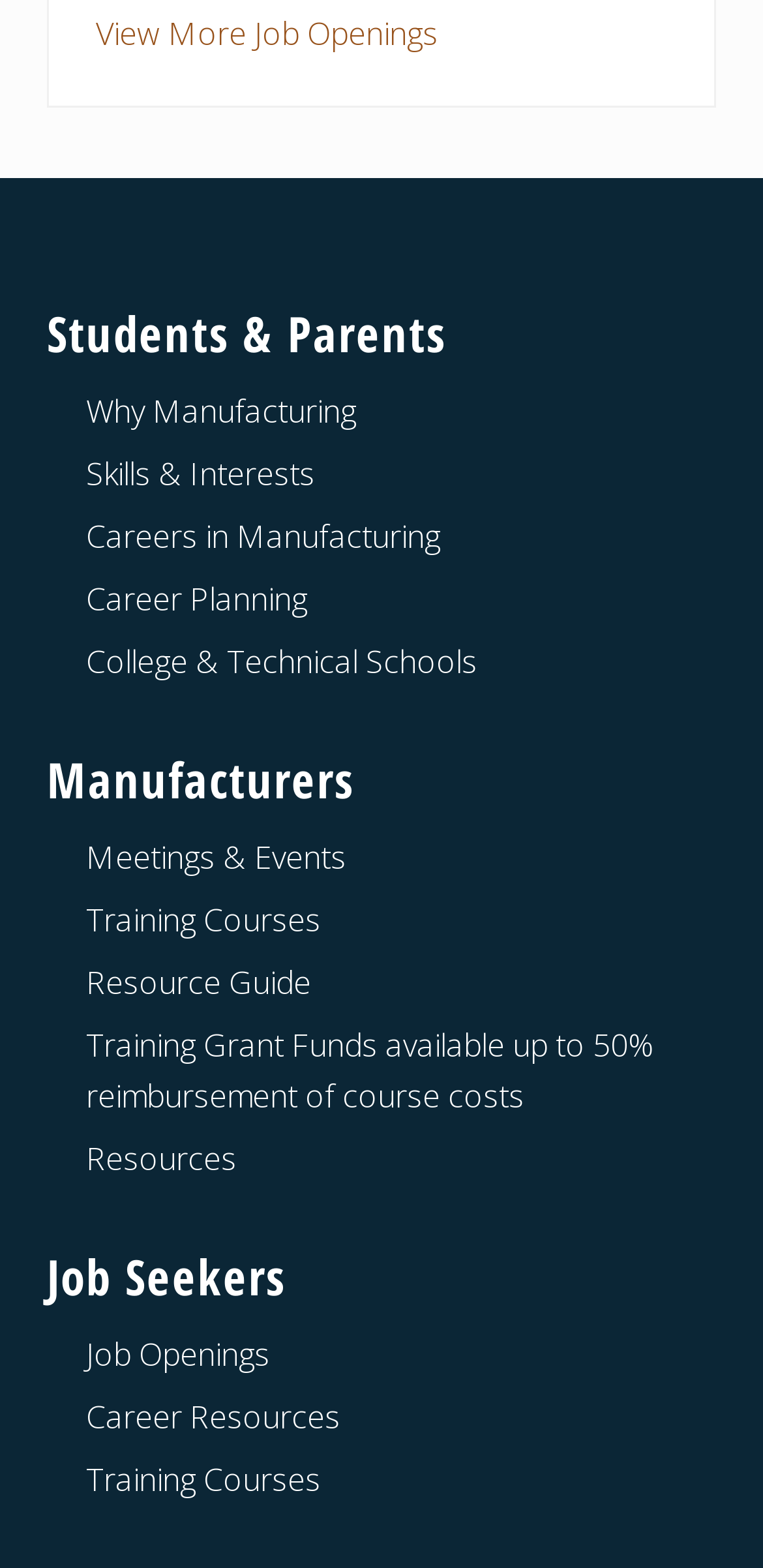Provide the bounding box coordinates of the section that needs to be clicked to accomplish the following instruction: "Explore training courses."

[0.113, 0.573, 0.421, 0.601]